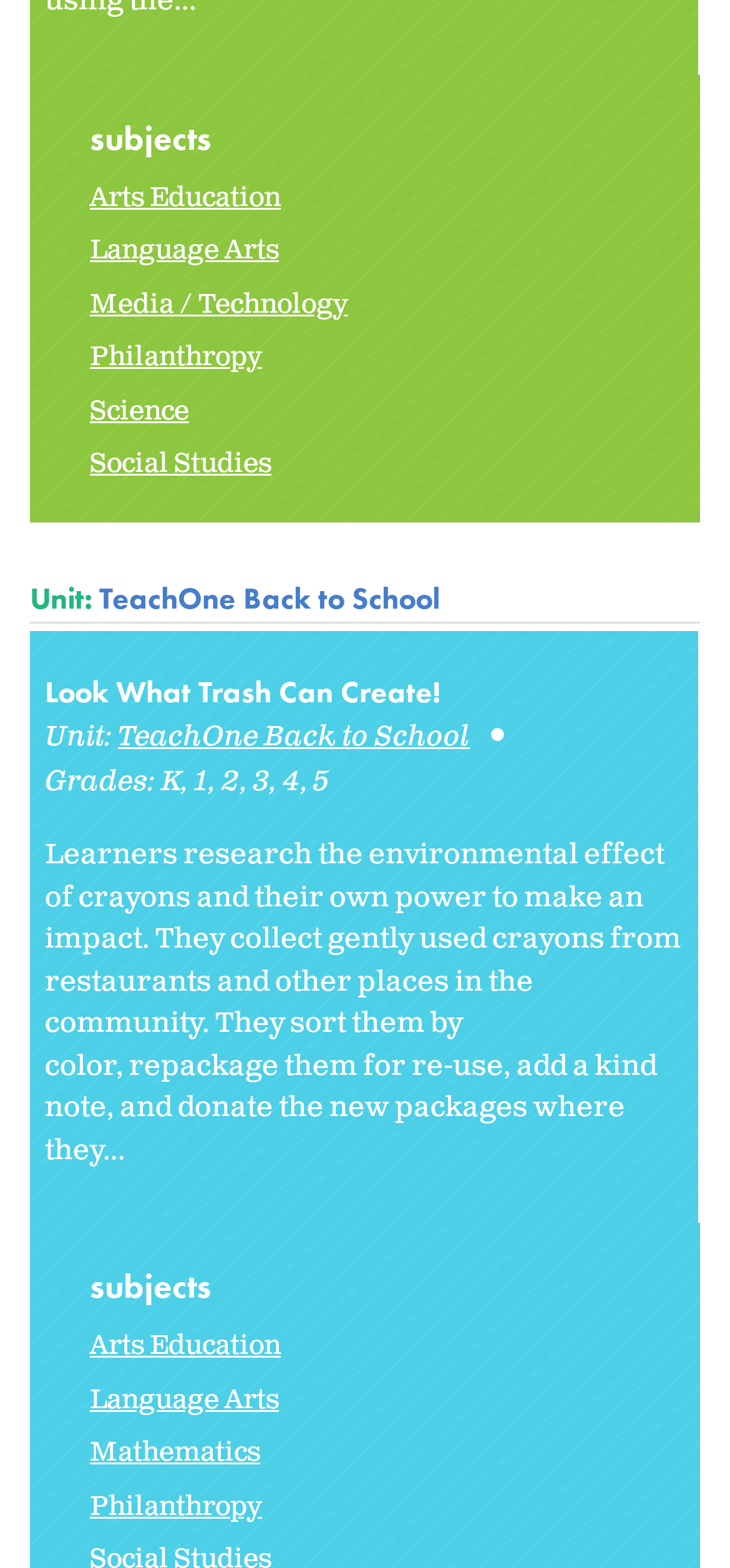Locate the bounding box coordinates of the item that should be clicked to fulfill the instruction: "Learn about Philanthropy".

[0.123, 0.216, 0.359, 0.239]